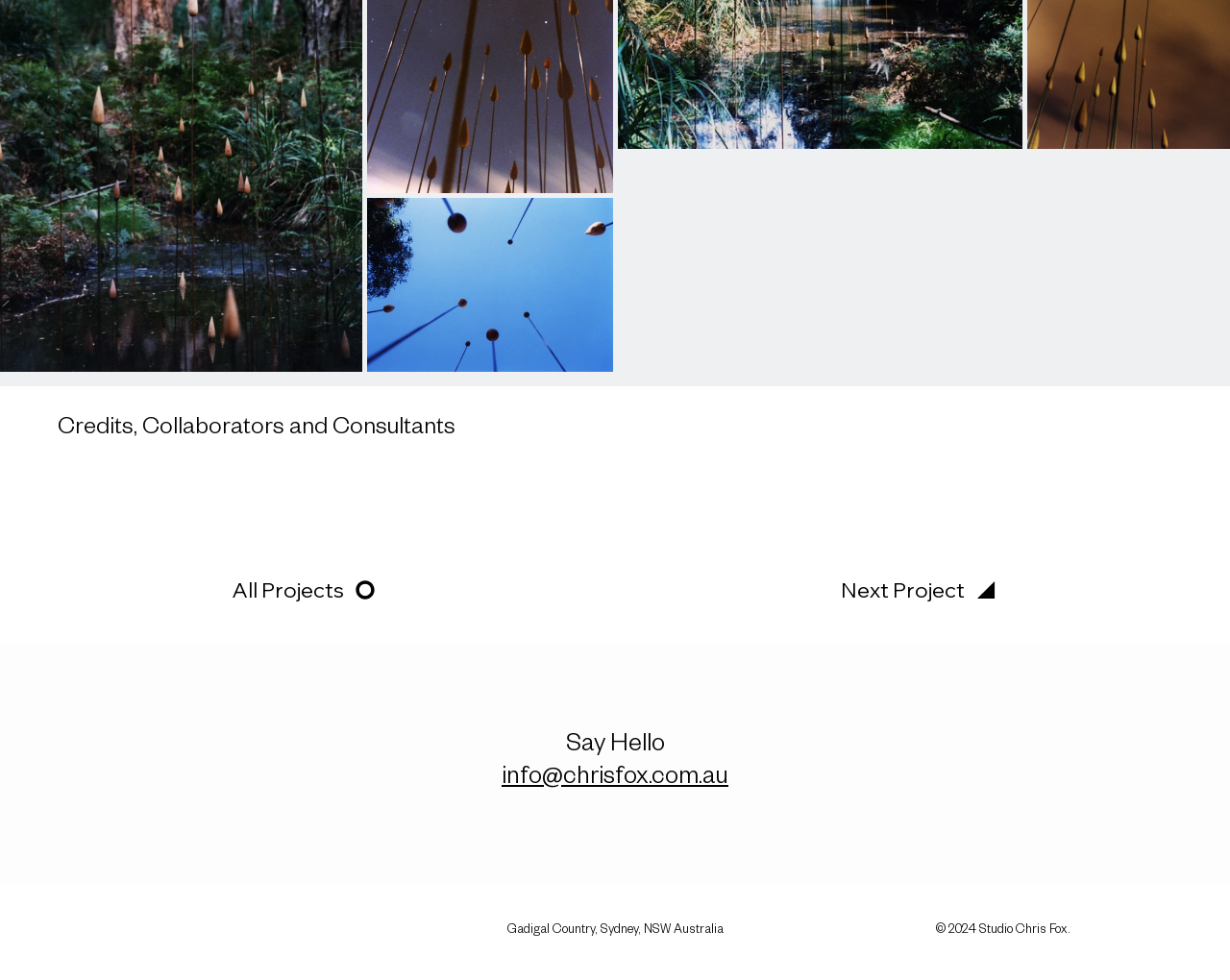Locate the bounding box coordinates for the element described below: "aria-label="LinkedIn"". The coordinates must be four float values between 0 and 1, formatted as [left, top, right, bottom].

[0.202, 0.938, 0.221, 0.963]